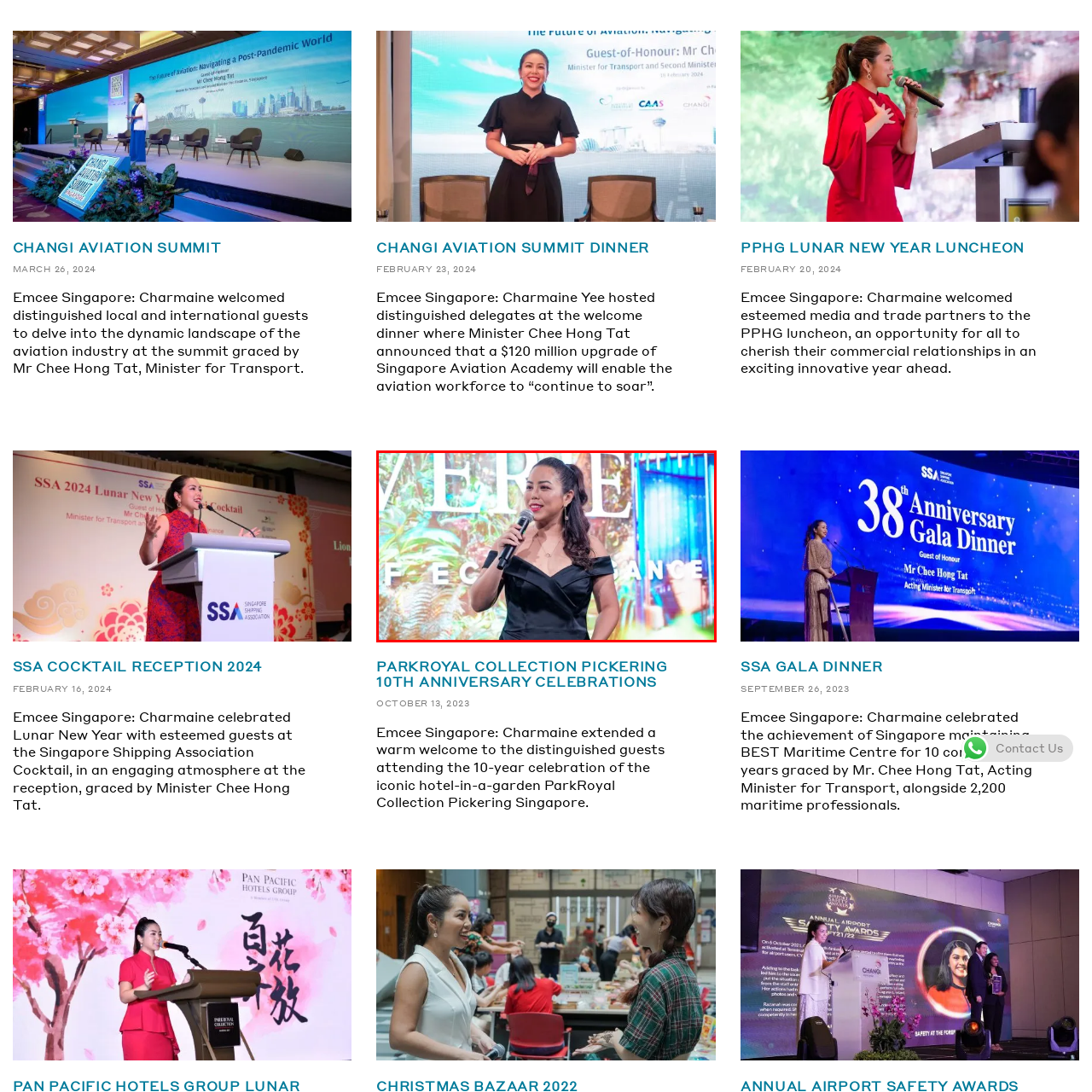Focus on the image confined within the red boundary and provide a single word or phrase in response to the question:
What is Charmaine Yee holding?

A microphone